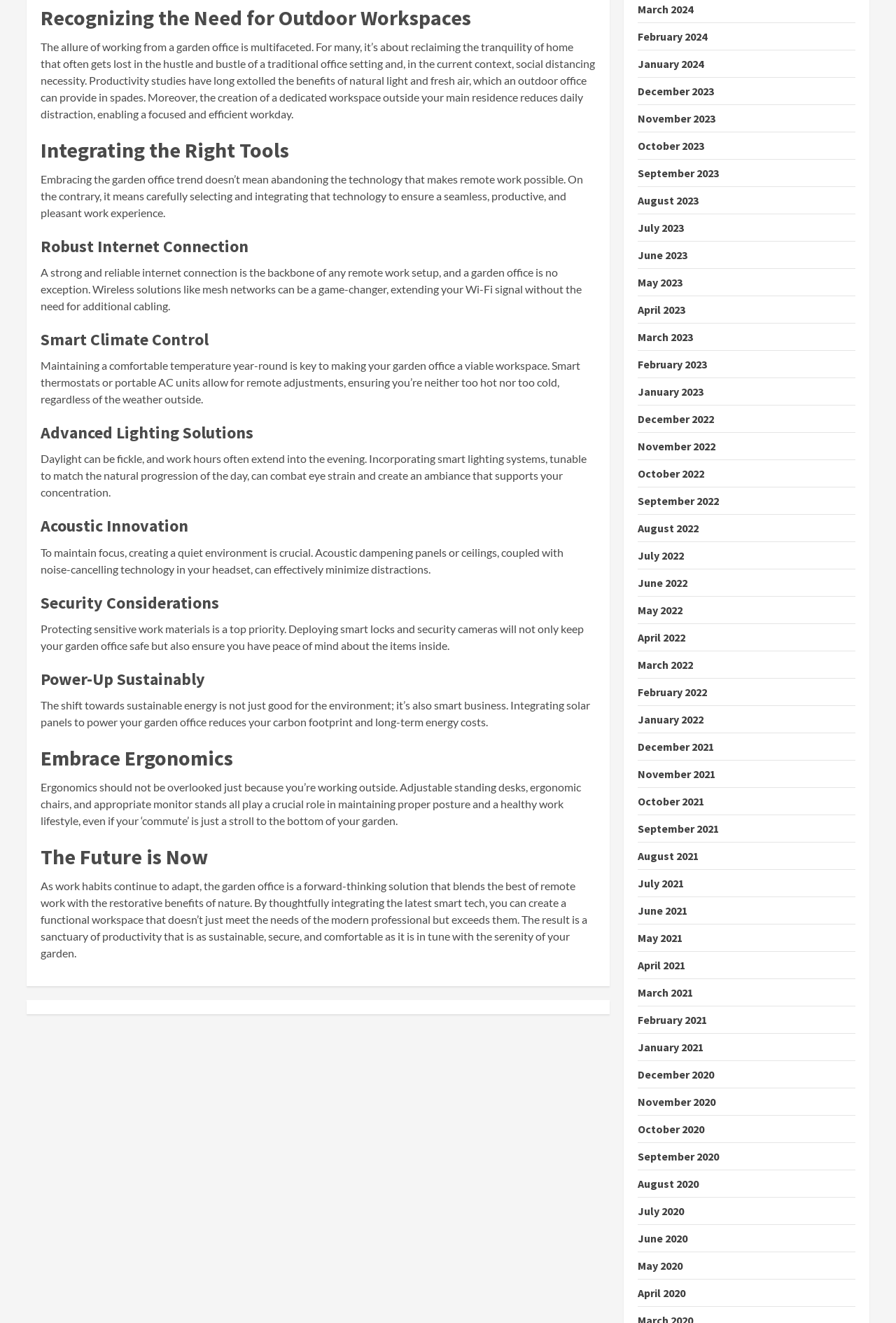Identify the bounding box coordinates of the element to click to follow this instruction: 'Explore the Future is Now section'. Ensure the coordinates are four float values between 0 and 1, provided as [left, top, right, bottom].

[0.045, 0.637, 0.665, 0.658]